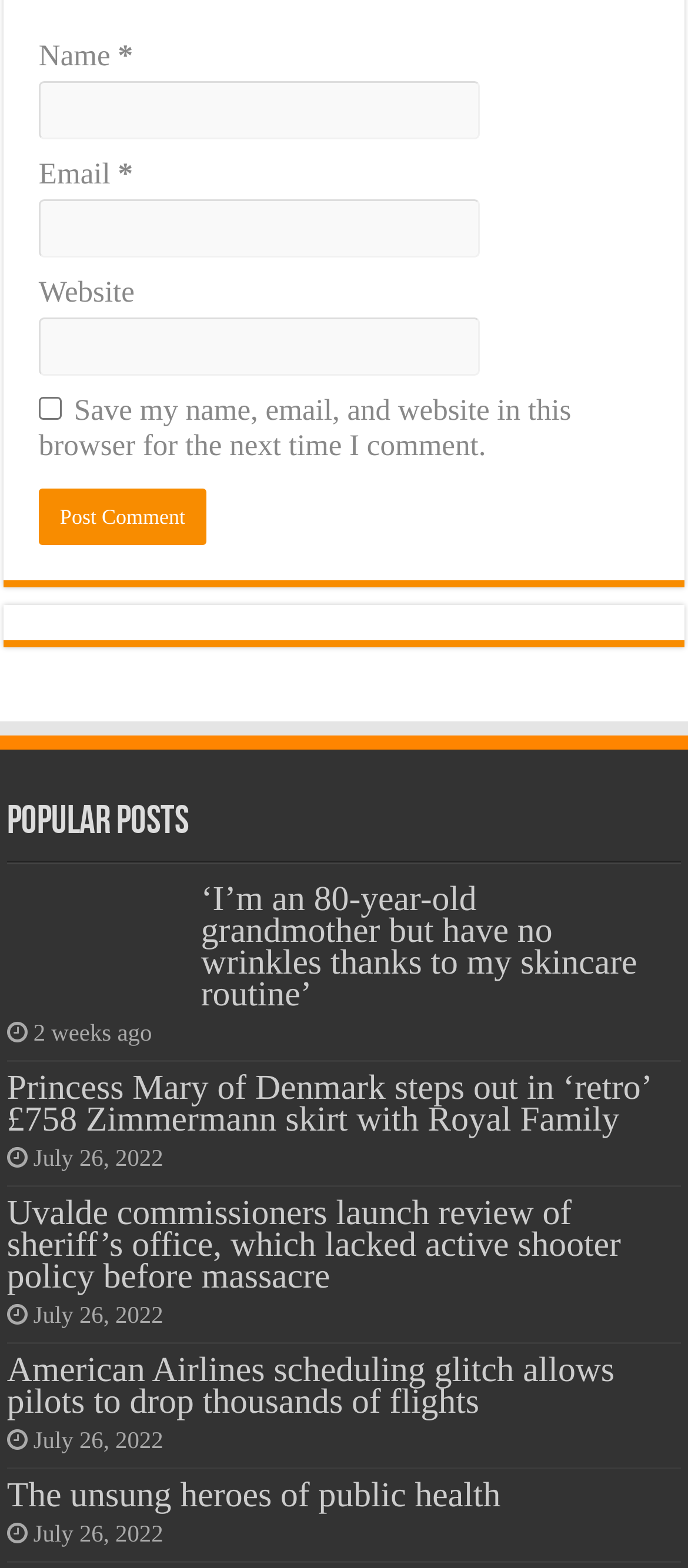Can you determine the bounding box coordinates of the area that needs to be clicked to fulfill the following instruction: "Input your email"?

[0.056, 0.127, 0.697, 0.165]